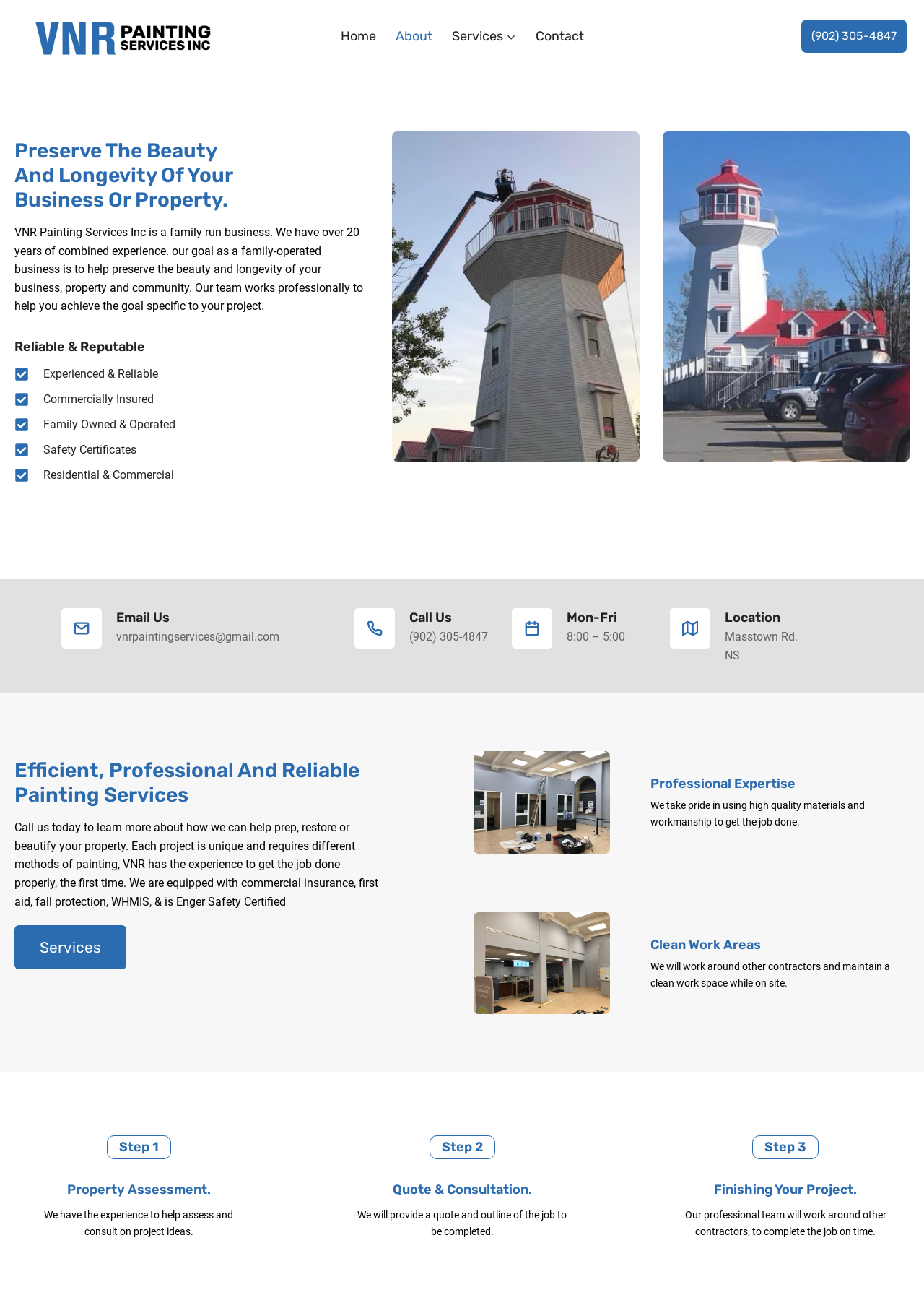Locate the bounding box coordinates of the area to click to fulfill this instruction: "Call the phone number". The bounding box should be presented as four float numbers between 0 and 1, in the order [left, top, right, bottom].

[0.867, 0.015, 0.981, 0.041]